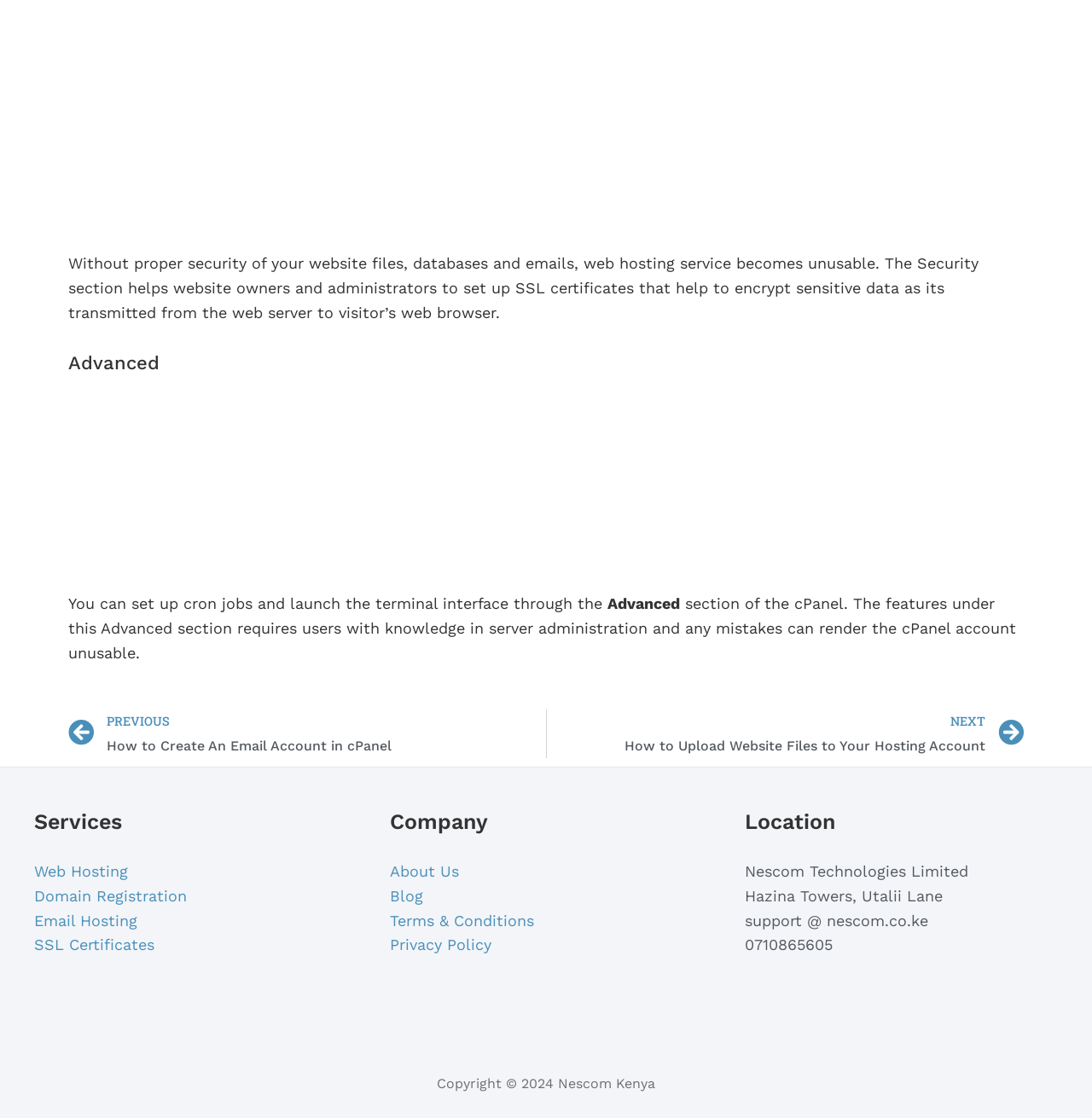What is the copyright year mentioned at the bottom?
Provide an in-depth answer to the question, covering all aspects.

The copyright year mentioned at the bottom of the webpage is 2024, which is stated in the static text 'Copyright © 2024 Nescom Kenya'.